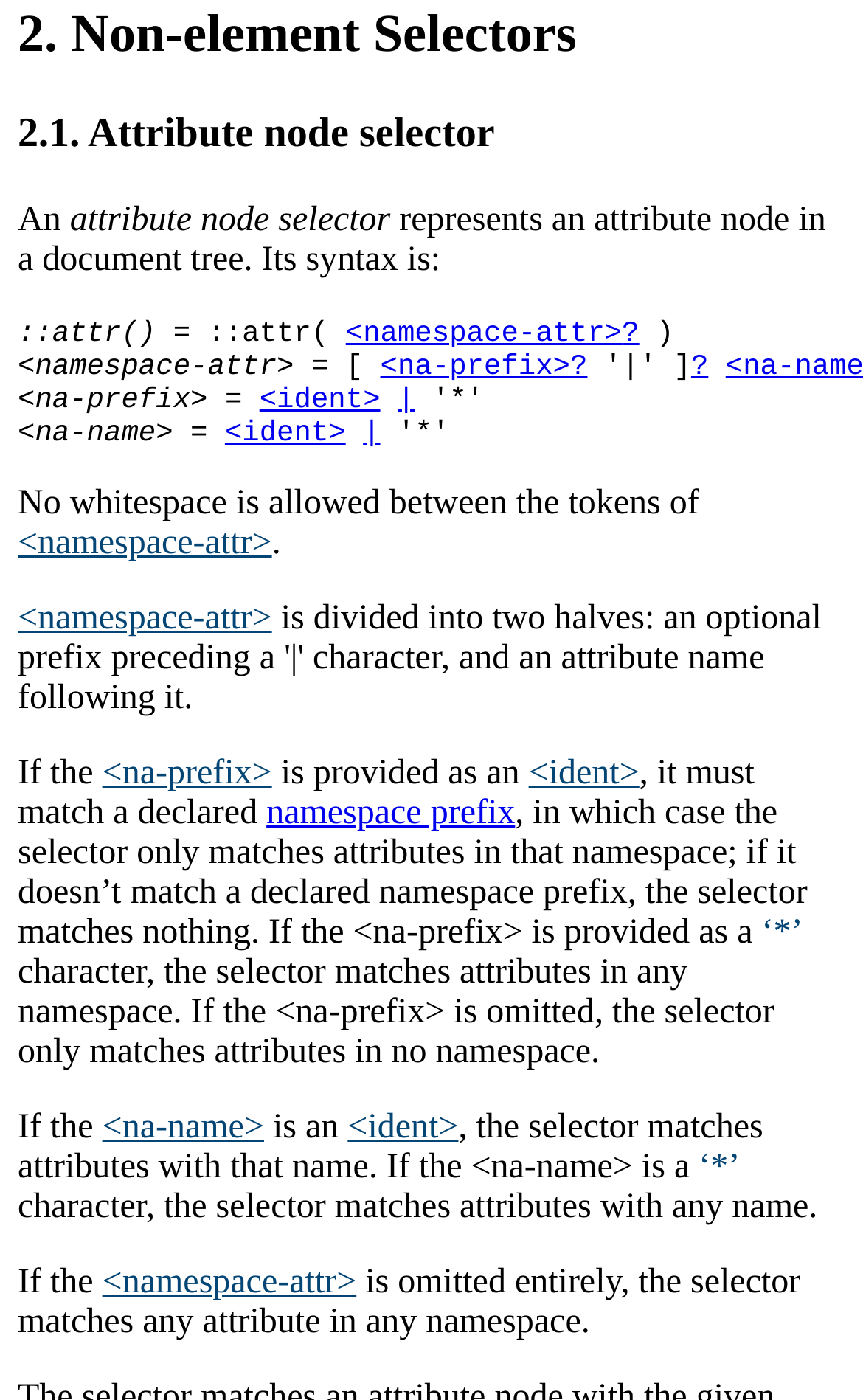What does the selector match if the <na-prefix> is omitted? Observe the screenshot and provide a one-word or short phrase answer.

Attributes in no namespace